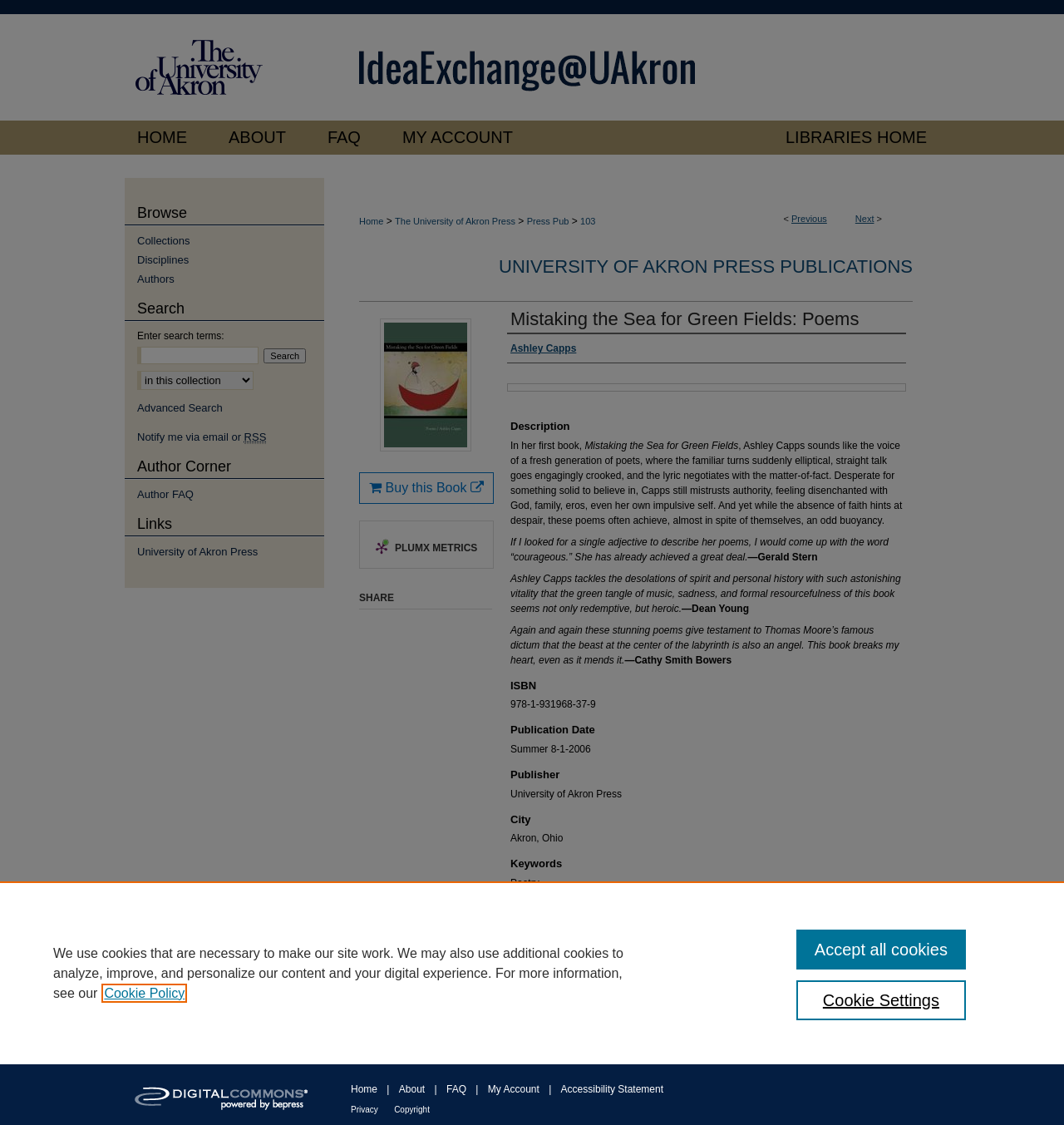Point out the bounding box coordinates of the section to click in order to follow this instruction: "Click the 'PLUMX METRICS' link".

[0.346, 0.474, 0.454, 0.503]